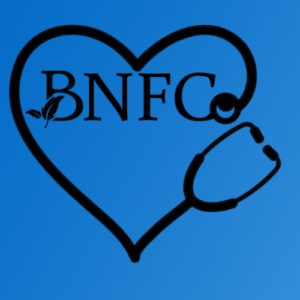Detail every aspect of the image in your description.

The image features the logo of The Bastos Natural Family Center of Canada, showcased prominently on a vibrant blue background. The design includes the letters "BNFC" entwined within a heart shape, symbolizing a commitment to health and wellness. A stethoscope completes the logo, indicating a focus on medical care and holistic health services. This visual representation reflects the center's philosophy of combining natural therapies with medically trained practices, underscoring their dedication to providing comprehensive care for families.